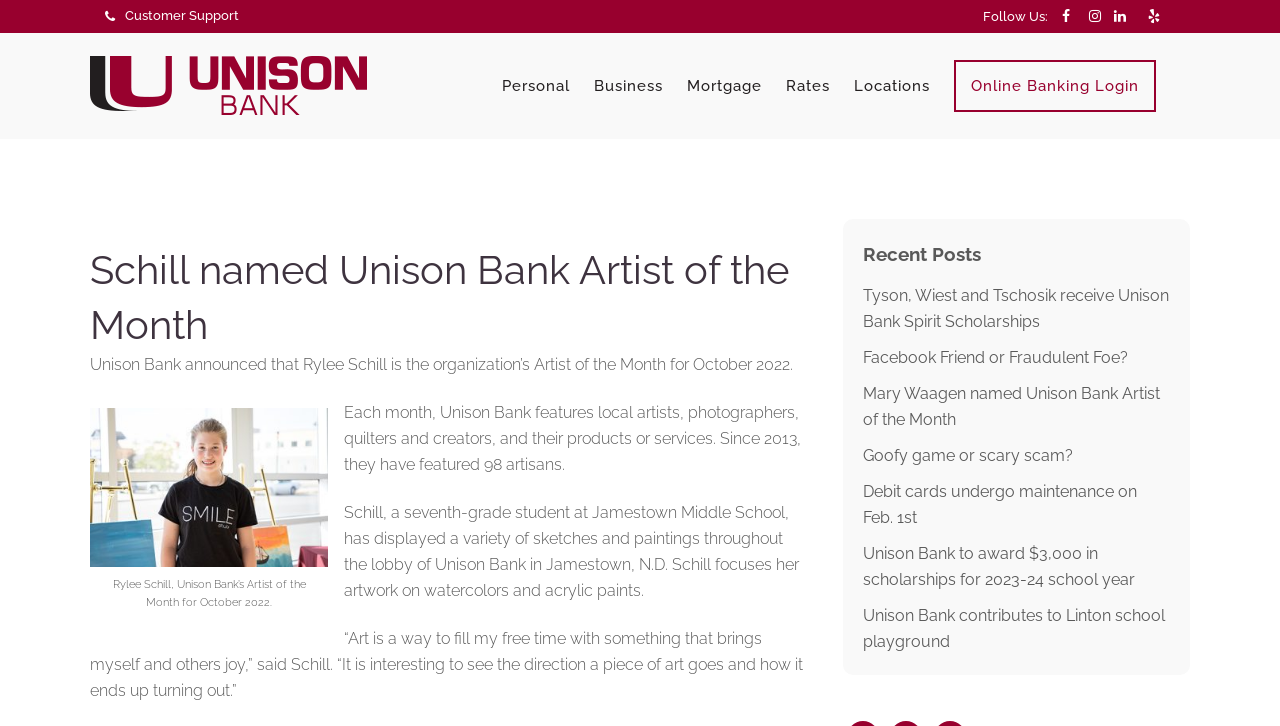Elaborate on the information and visuals displayed on the webpage.

The webpage is about Unison Bank's Artist of the Month, featuring Rylee Schill, a seventh-grade student at Jamestown Middle School. At the top left corner, there is a logo of Unison Bank, repeated five times. Below the logo, there is a heading that reads "Schill named Unison Bank Artist of the Month". 

To the right of the logo, there are several links, including "Customer Support", "Personal", "Business", "Mortgage", "Rates", "Locations", and "Online Banking Login". 

Below the heading, there is a paragraph of text that announces Rylee Schill as the Artist of the Month for October 2022. Next to the text, there is a figure that displays an image of Schill, with a caption that reads "Rylee Schill, Unison Bank’s Artist of the Month for October 2022." 

The webpage also features three paragraphs of text that describe Schill's artwork, including her focus on watercolors and acrylic paints, and her inspiration for creating art. 

At the bottom of the page, there is a section titled "Recent Posts", which lists several links to other articles, including "Tyson, Wiest and Tschosik receive Unison Bank Spirit Scholarships", "Facebook Friend or Fraudulent Foe?", and "Unison Bank to award $3,000 in scholarships for 2023-24 school year". 

In the top right corner, there are social media links, including Facebook, Twitter, LinkedIn, and Instagram.